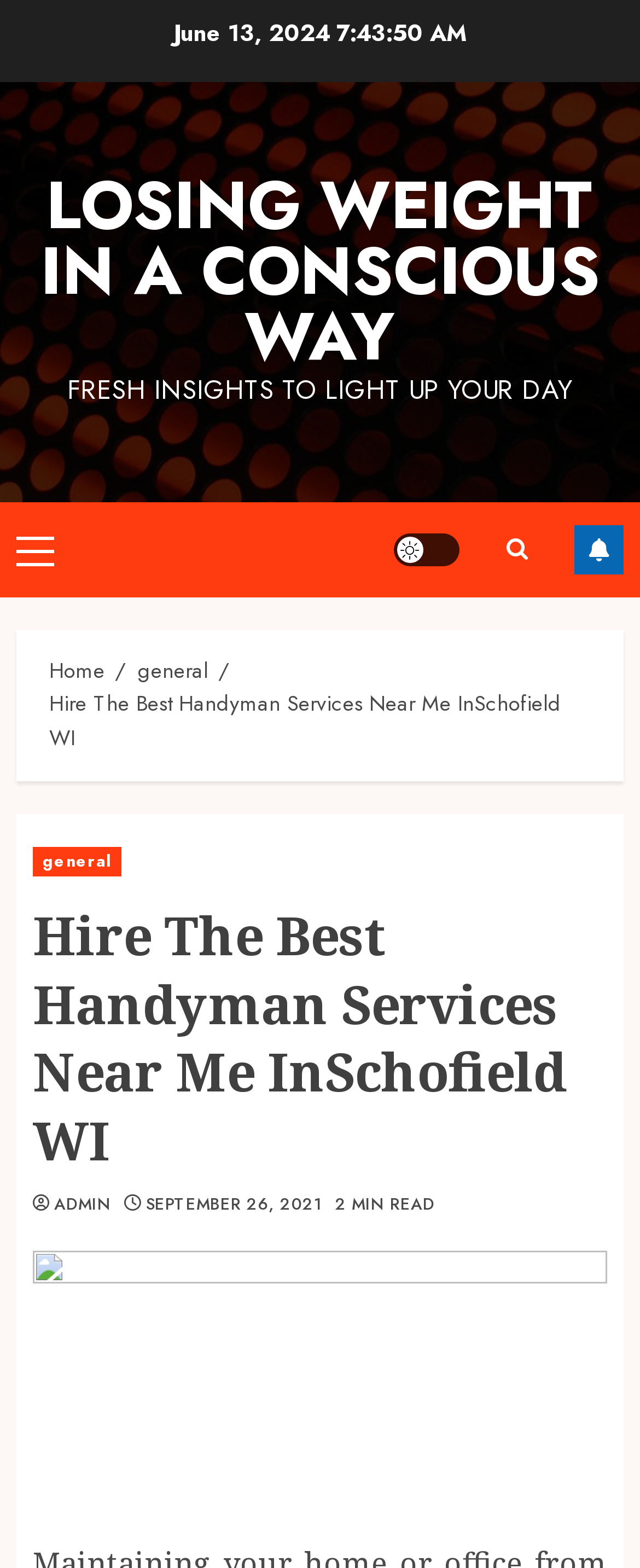What is the name of the handyman service mentioned?
Please provide an in-depth and detailed response to the question.

I found the name 'Hire The Best Handyman Services Near Me InSchofield WI' in the breadcrumbs section and also as a heading on the webpage, which suggests that it is the name of the handyman service being referred to.